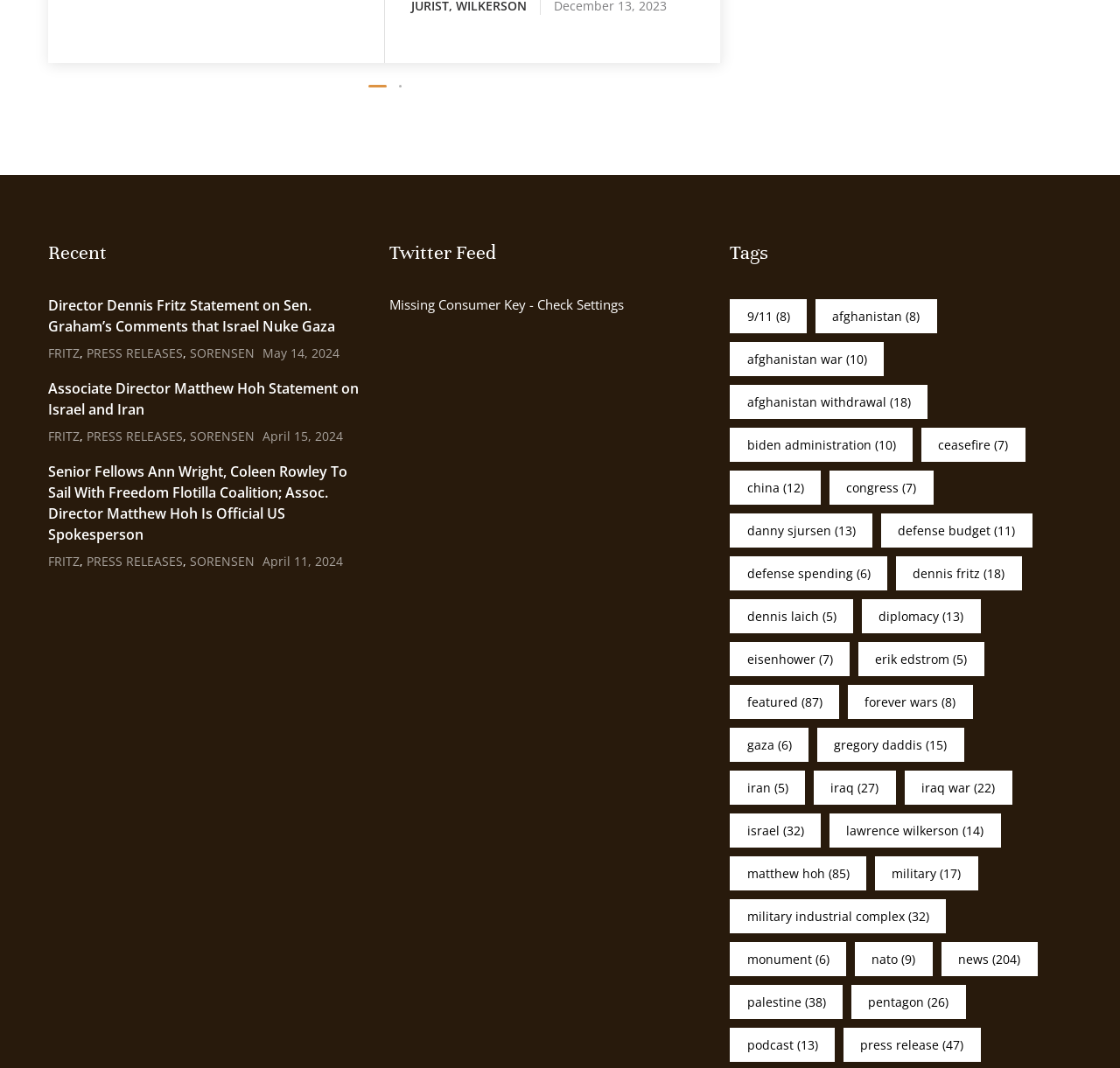Please determine the bounding box coordinates of the clickable area required to carry out the following instruction: "Click on the link 'Director Dennis Fritz Statement on Sen. Graham’s Comments that Israel Nuke Gaza'". The coordinates must be four float numbers between 0 and 1, represented as [left, top, right, bottom].

[0.043, 0.276, 0.299, 0.314]